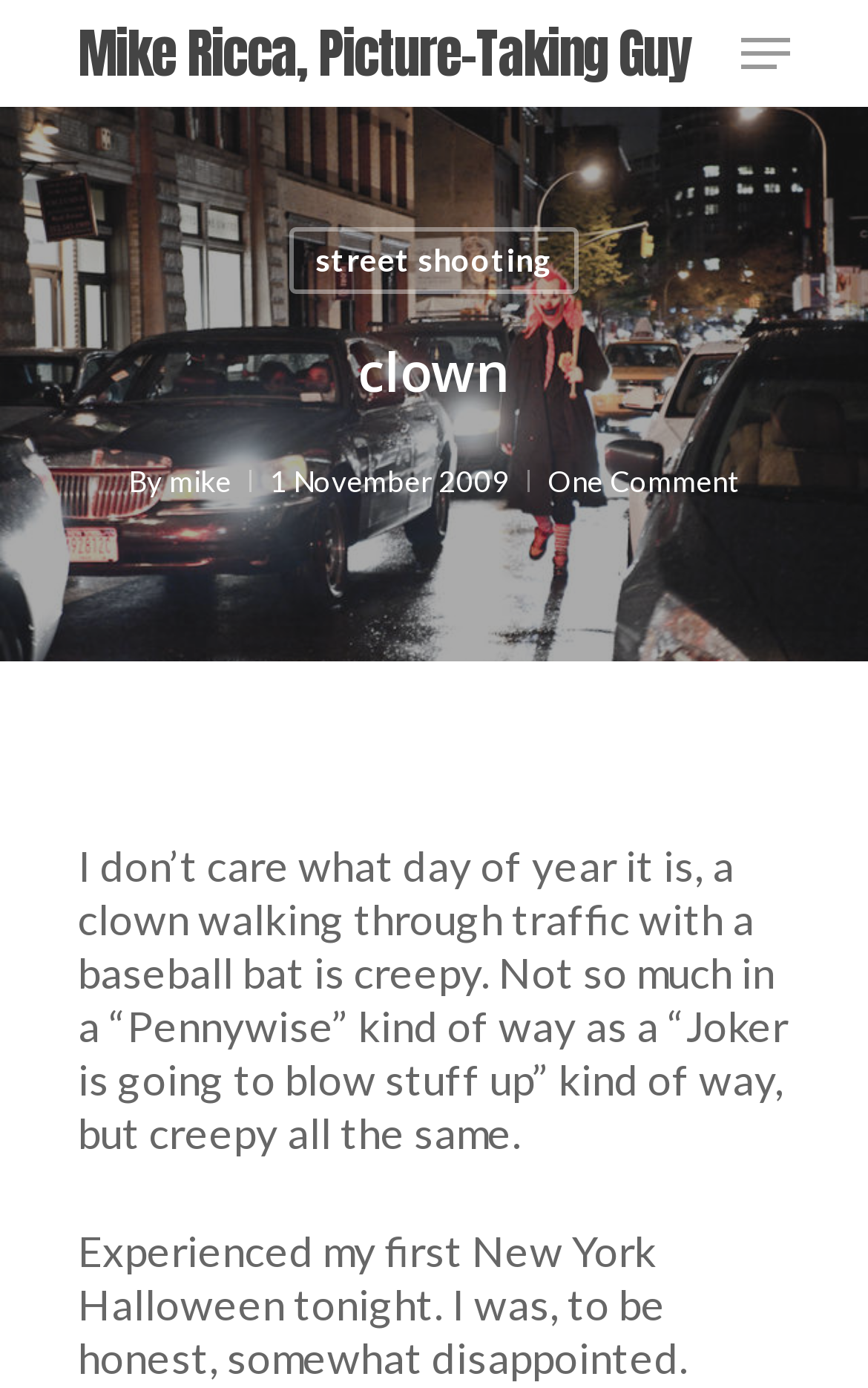Please find the bounding box for the UI element described by: "Mike Ricca, Picture-Taking Guy".

[0.09, 0.019, 0.795, 0.058]